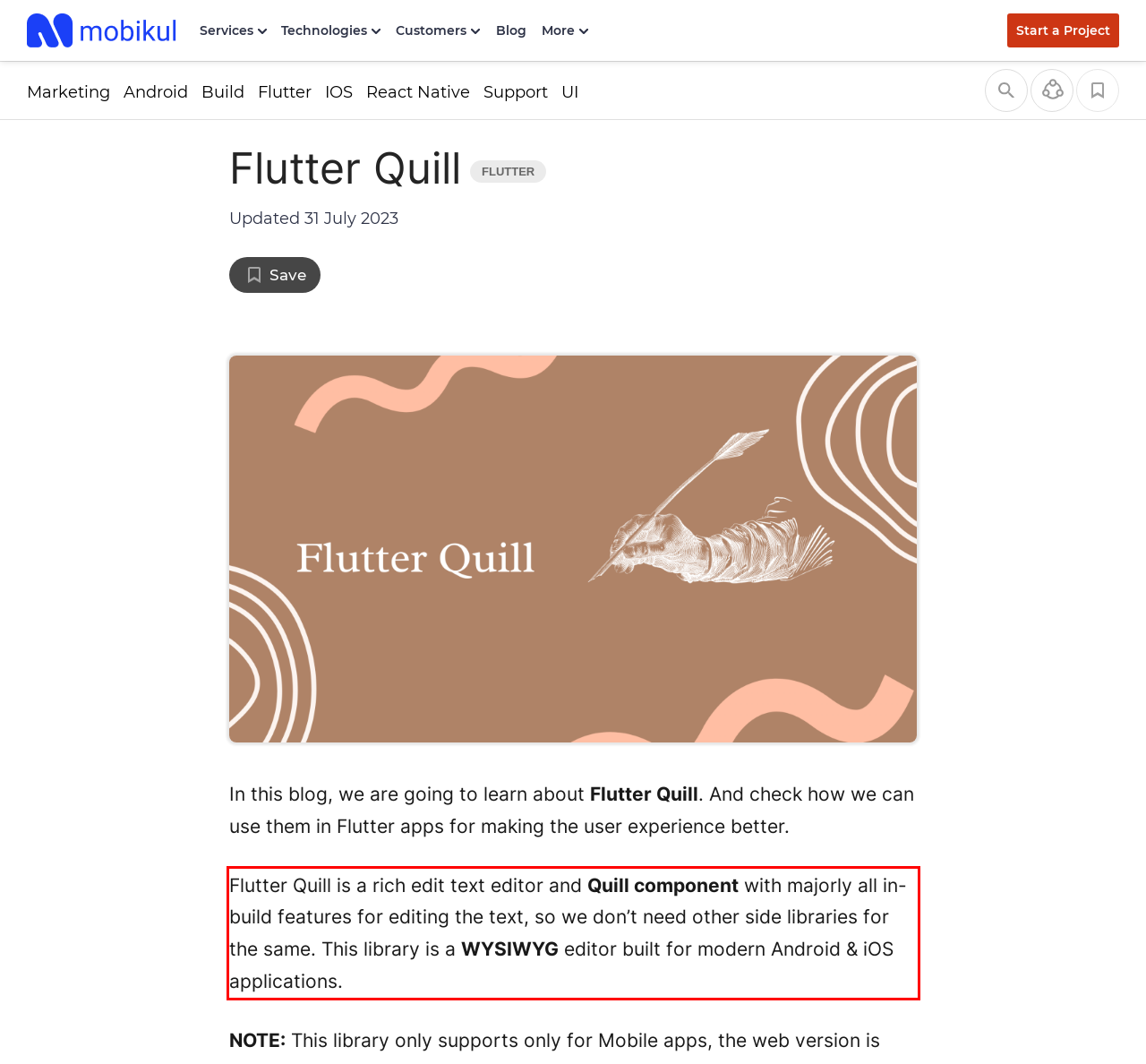From the screenshot of the webpage, locate the red bounding box and extract the text contained within that area.

Flutter Quill is a rich edit text editor and Quill component with majorly all in-build features for editing the text, so we don’t need other side libraries for the same. This library is a WYSIWYG editor built for modern Android & iOS applications.